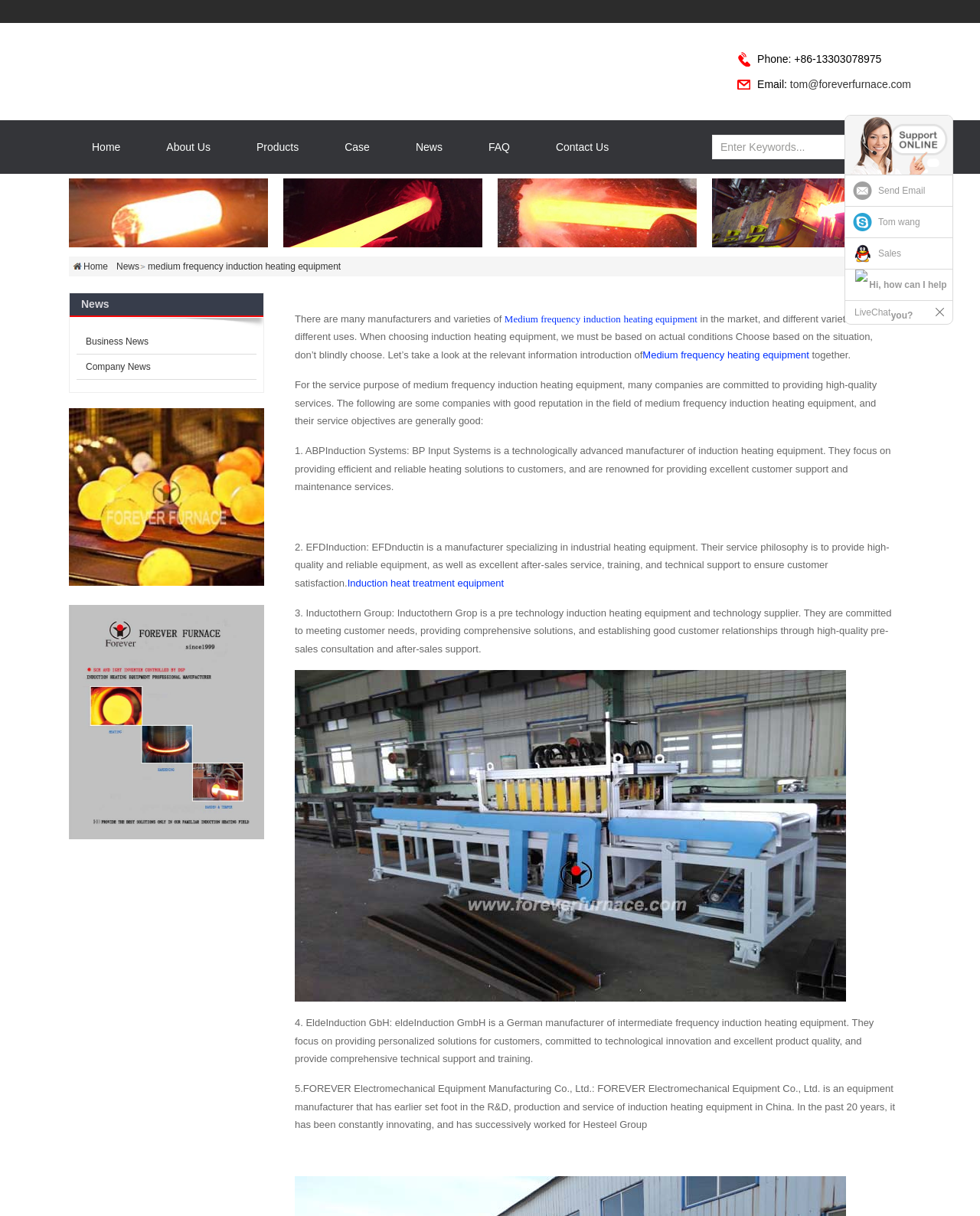Pinpoint the bounding box coordinates of the clickable area needed to execute the instruction: "Click the 'Round billet heating furnace' link". The coordinates should be specified as four float numbers between 0 and 1, i.e., [left, top, right, bottom].

[0.104, 0.246, 0.24, 0.256]